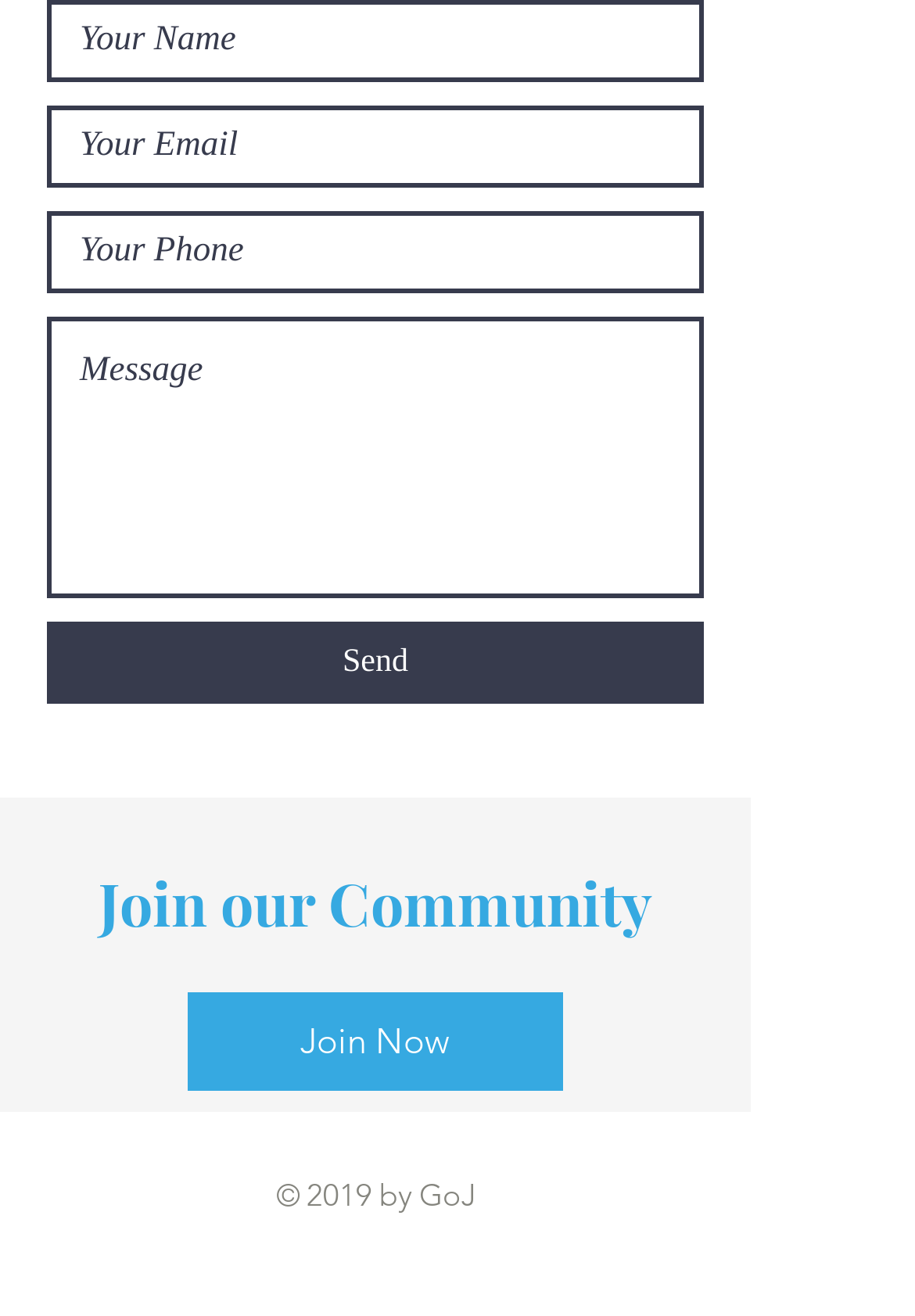Using the provided description aria-label="Your Phone" name="phone" placeholder="Your Phone", find the bounding box coordinates for the UI element. Provide the coordinates in (top-left x, top-left y, bottom-right x, bottom-right y) format, ensuring all values are between 0 and 1.

[0.051, 0.16, 0.769, 0.223]